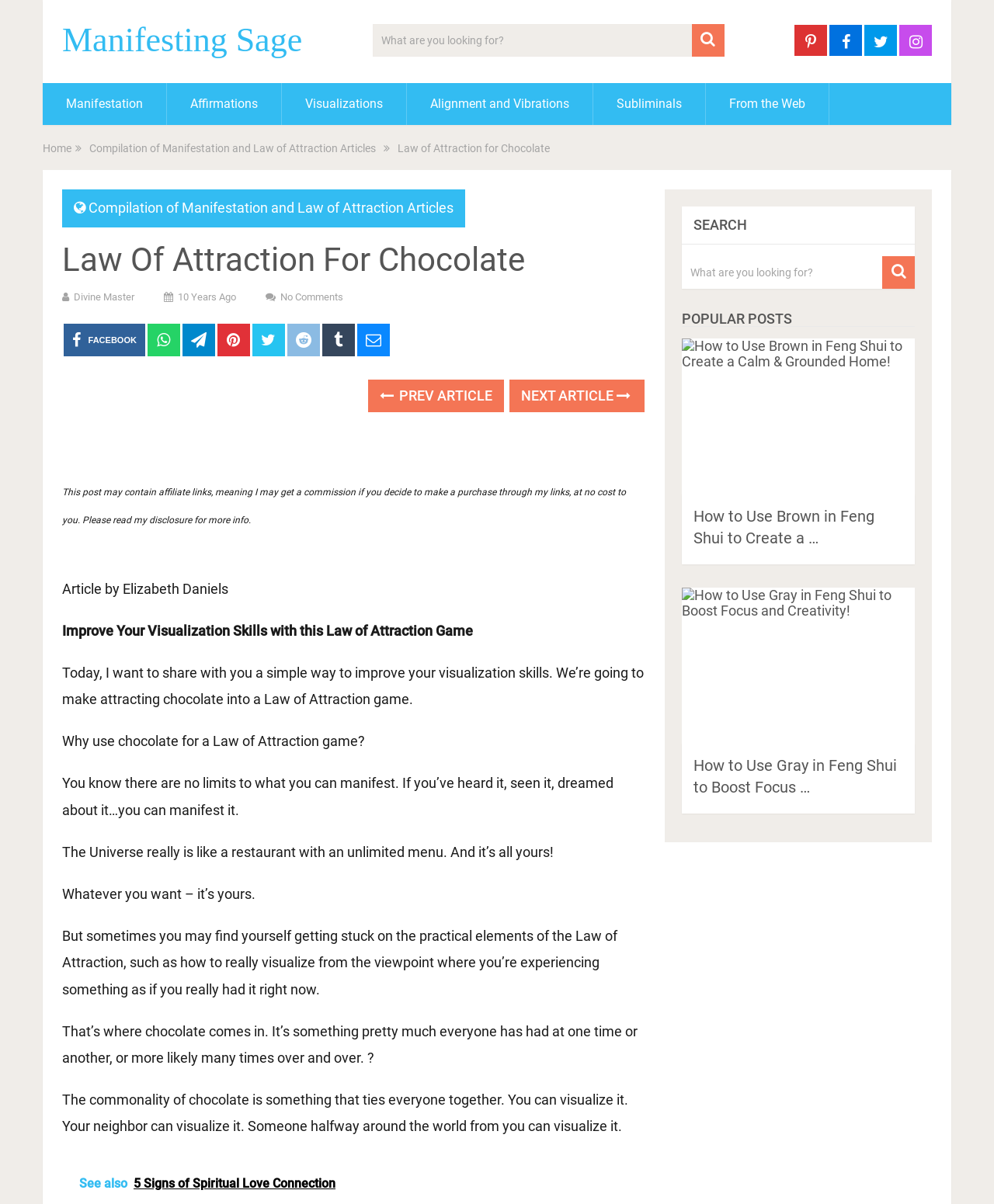Respond with a single word or phrase:
What is the title of the article?

Law of Attraction for Chocolate